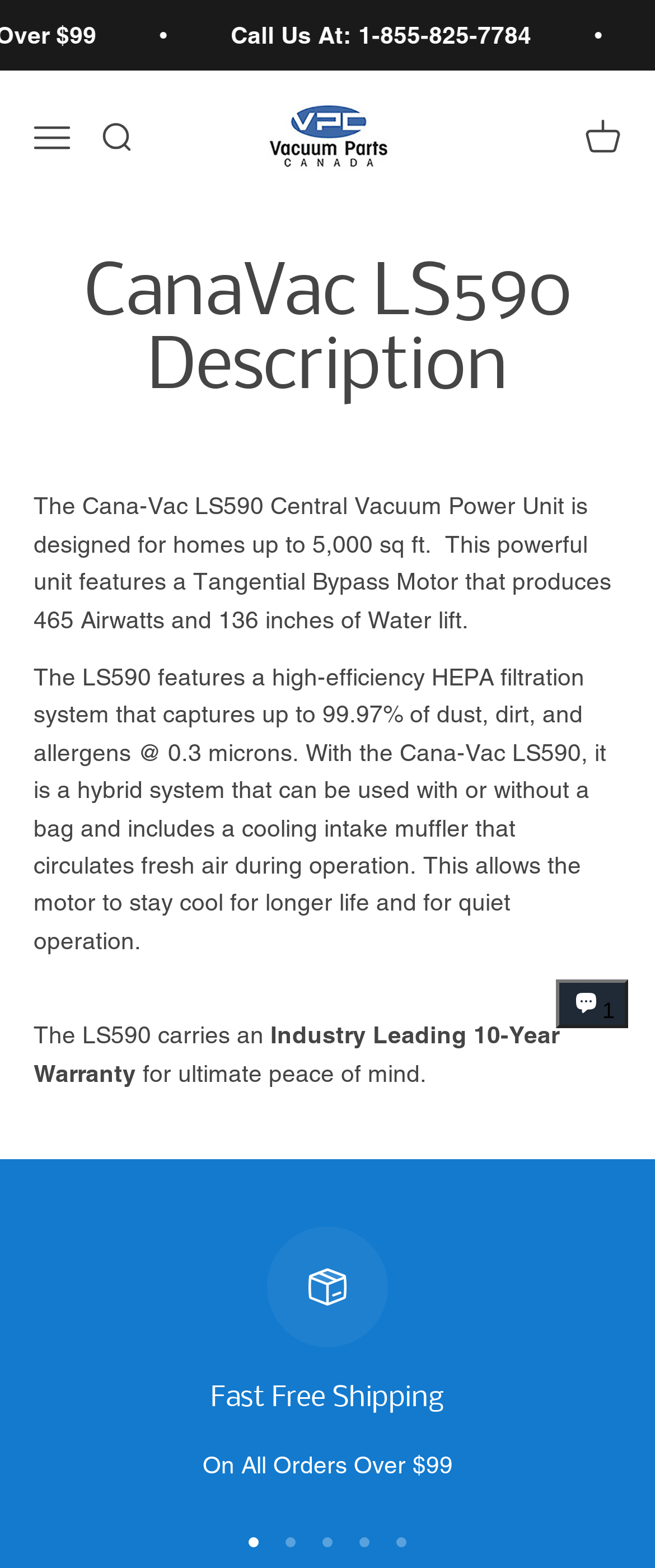Please give a concise answer to this question using a single word or phrase: 
What is the maximum square footage for this central vacuum power unit?

5,000 sq ft